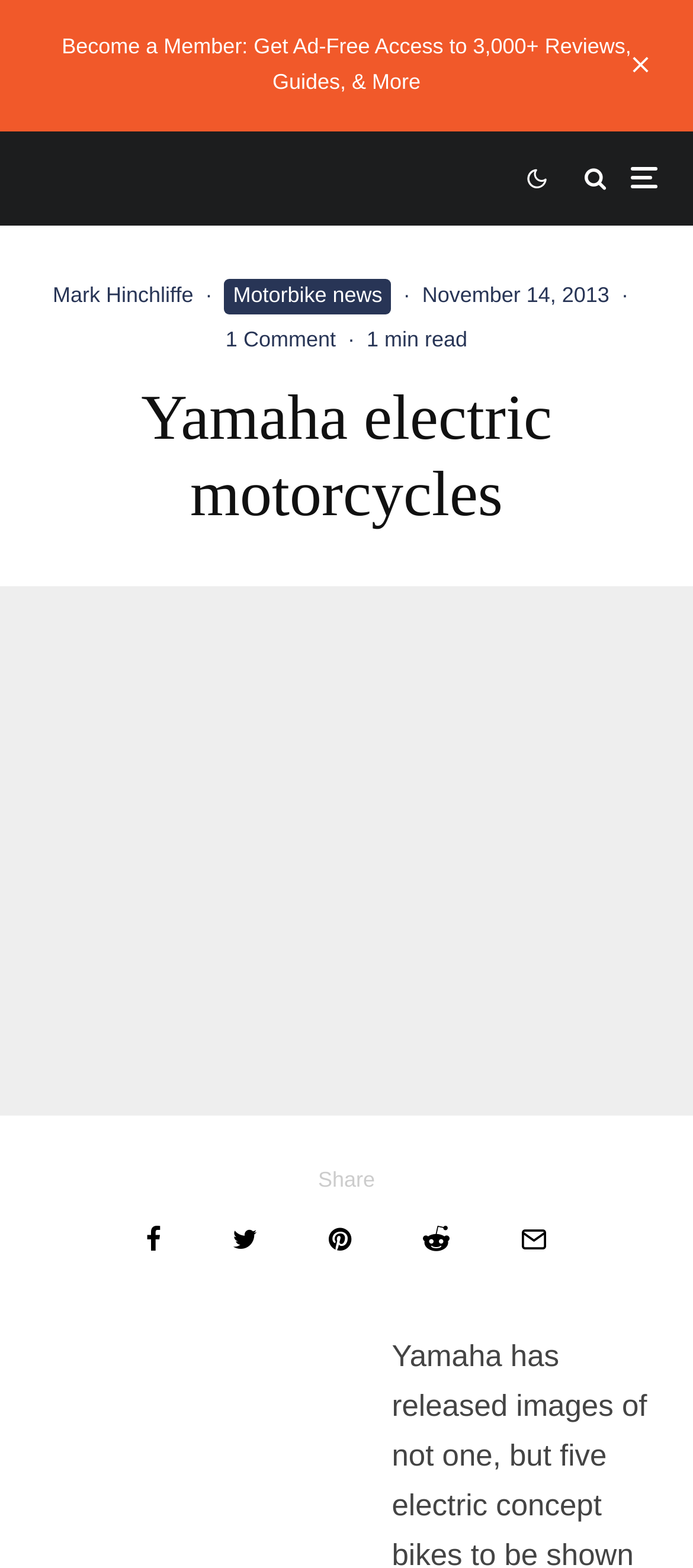What is the principal heading displayed on the webpage?

Yamaha electric motorcycles